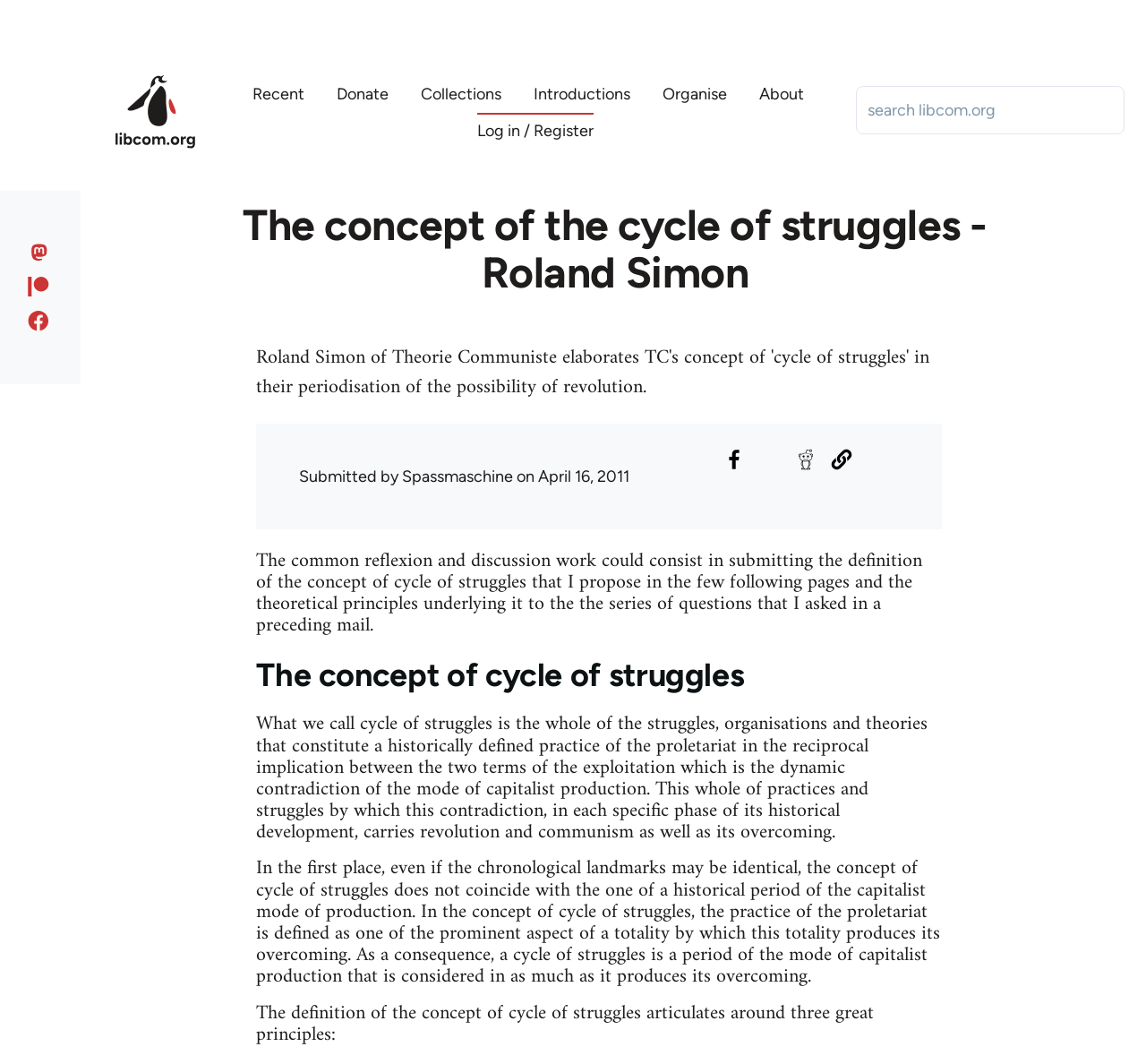Identify the bounding box coordinates of the element to click to follow this instruction: 'Log in or Register'. Ensure the coordinates are four float values between 0 and 1, provided as [left, top, right, bottom].

[0.416, 0.108, 0.518, 0.138]